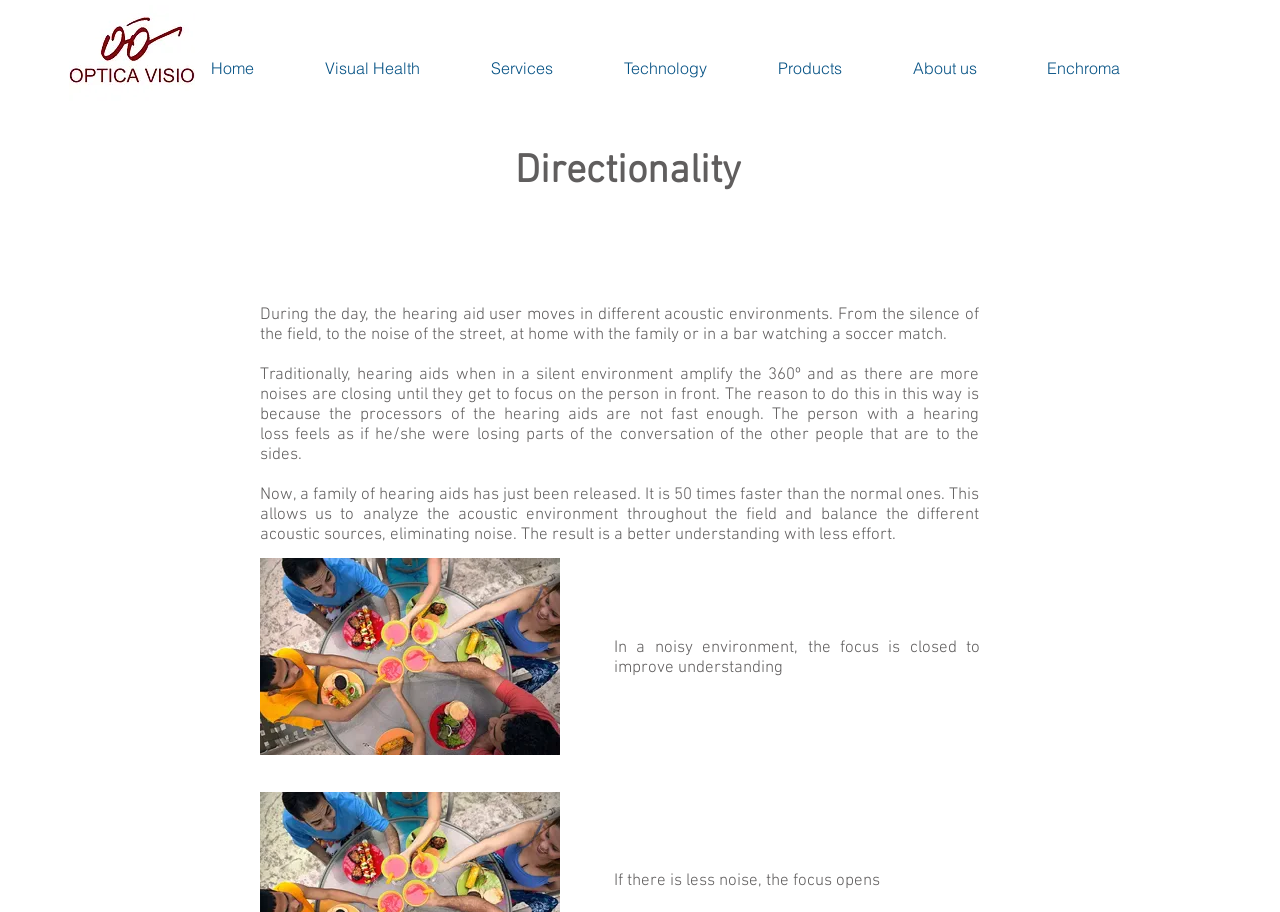Answer the question with a single word or phrase: 
How much faster is the new family of hearing aids?

50 times